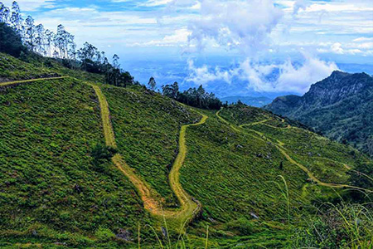What type of terrain is depicted in the image?
Based on the visual content, answer with a single word or a brief phrase.

Hilly